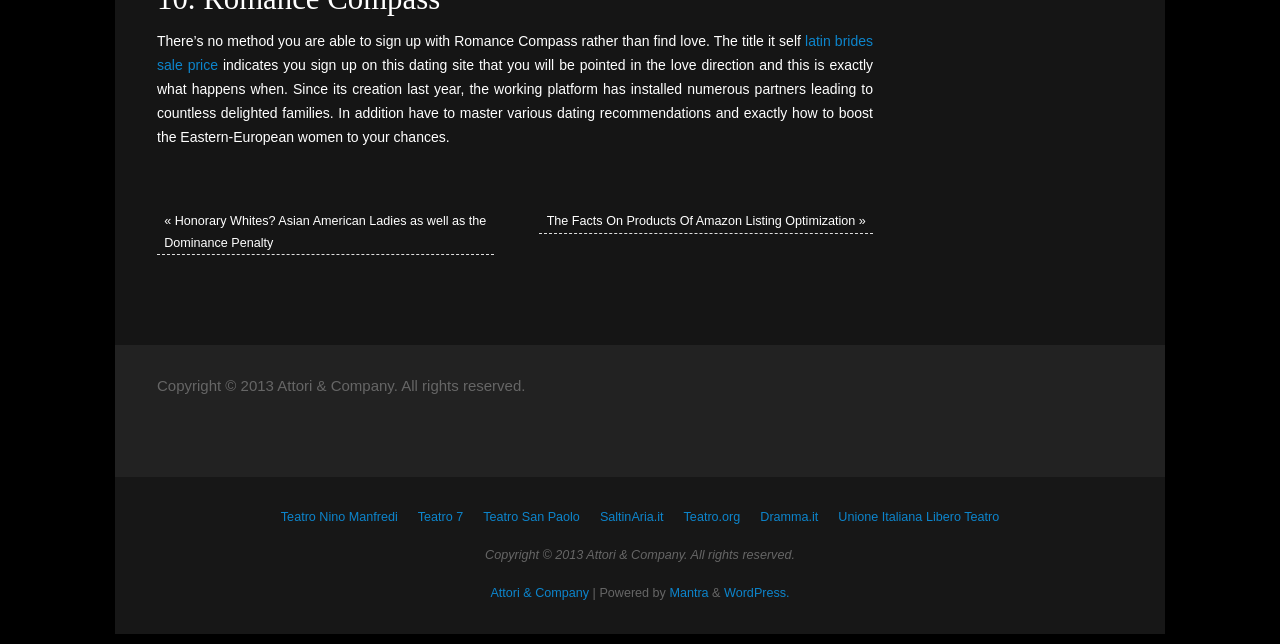What is the purpose of Romance Compass?
We need a detailed and meticulous answer to the question.

Based on the StaticText element with the text 'There’s no method you are able to sign up with Romance Compass rather than find love.', it can be inferred that the purpose of Romance Compass is to help users find love.